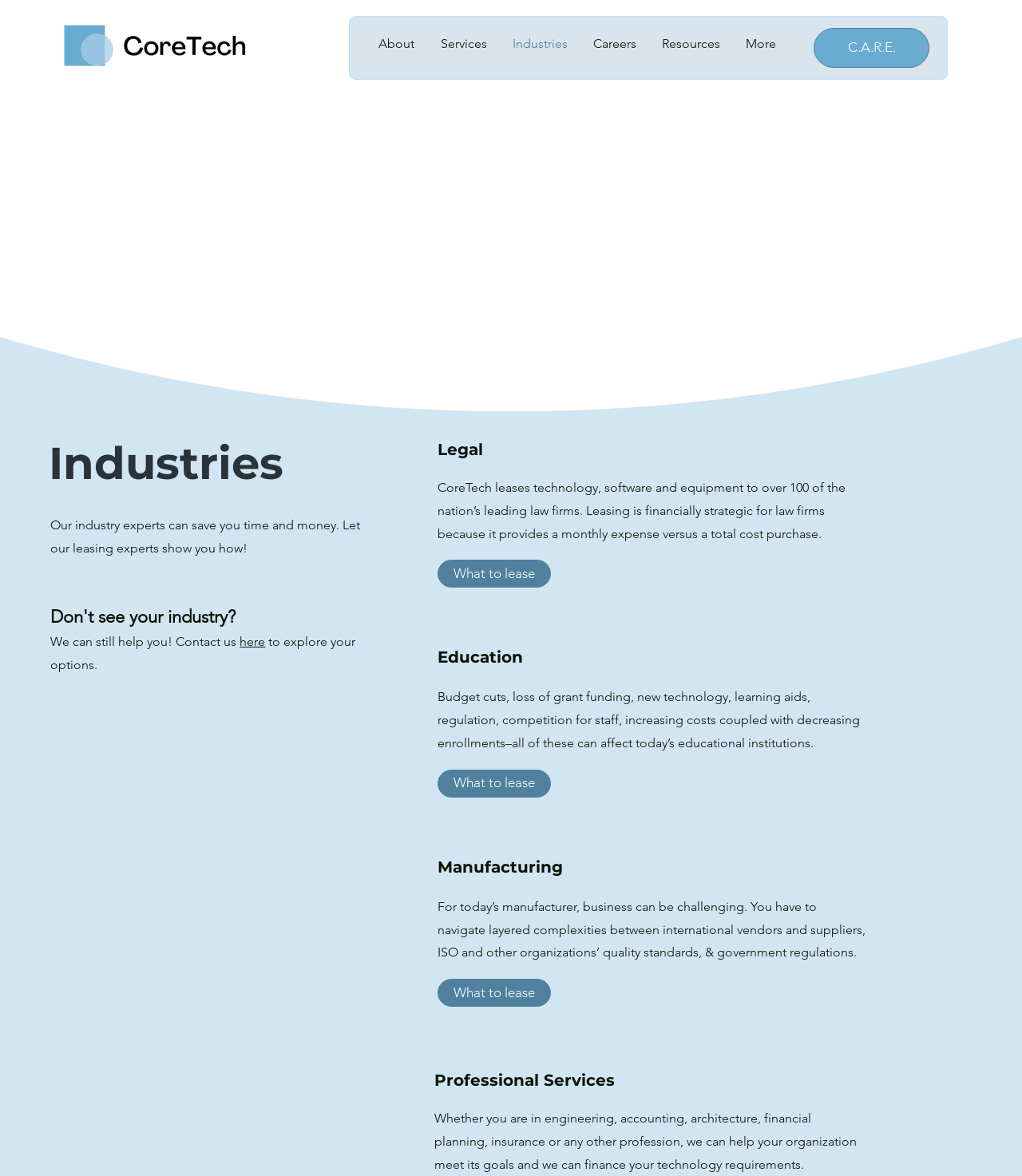Determine the bounding box coordinates for the area you should click to complete the following instruction: "Go to About page".

[0.356, 0.027, 0.417, 0.048]